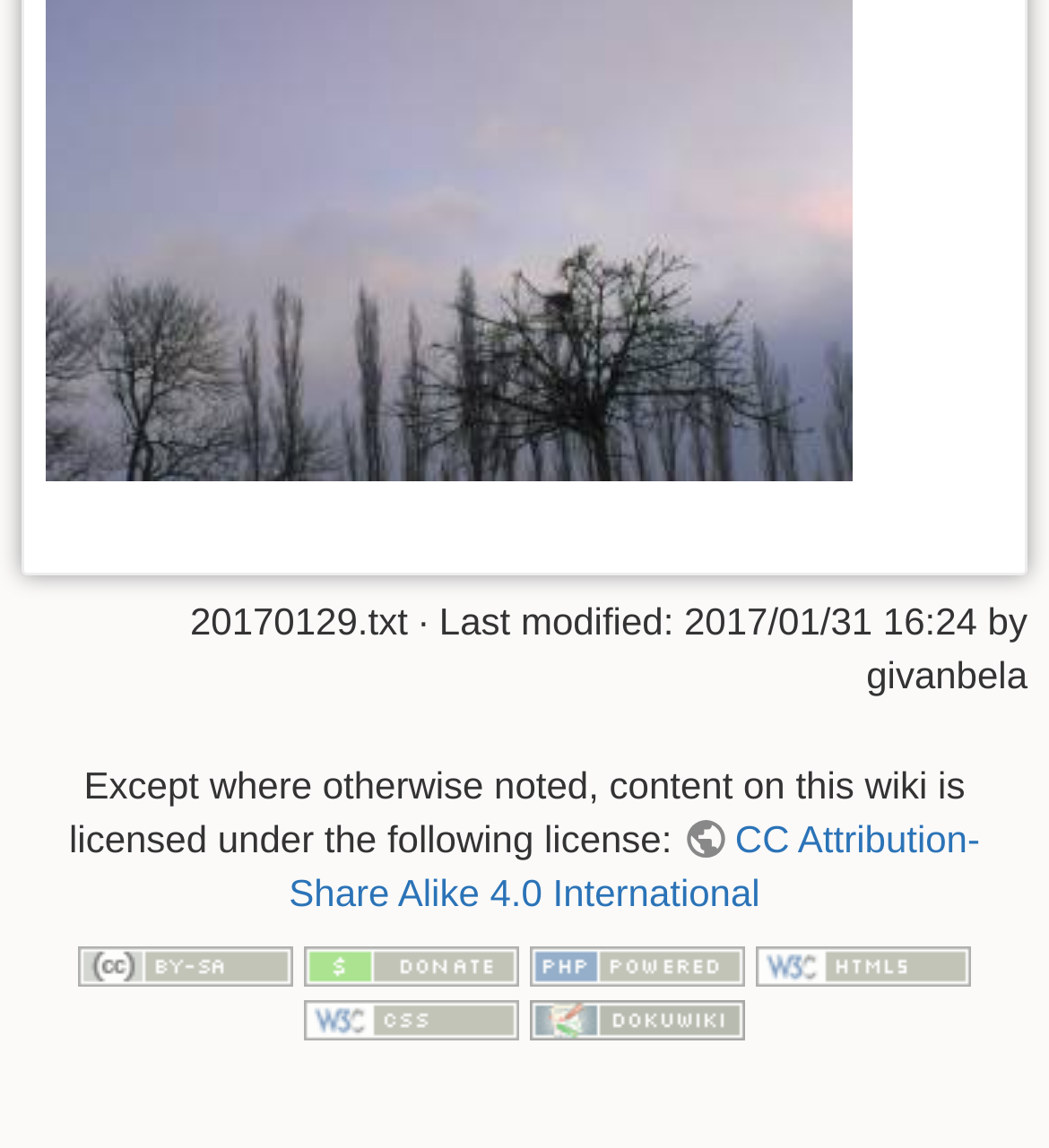Please predict the bounding box coordinates of the element's region where a click is necessary to complete the following instruction: "Check license information". The coordinates should be represented by four float numbers between 0 and 1, i.e., [left, top, right, bottom].

[0.275, 0.712, 0.934, 0.795]